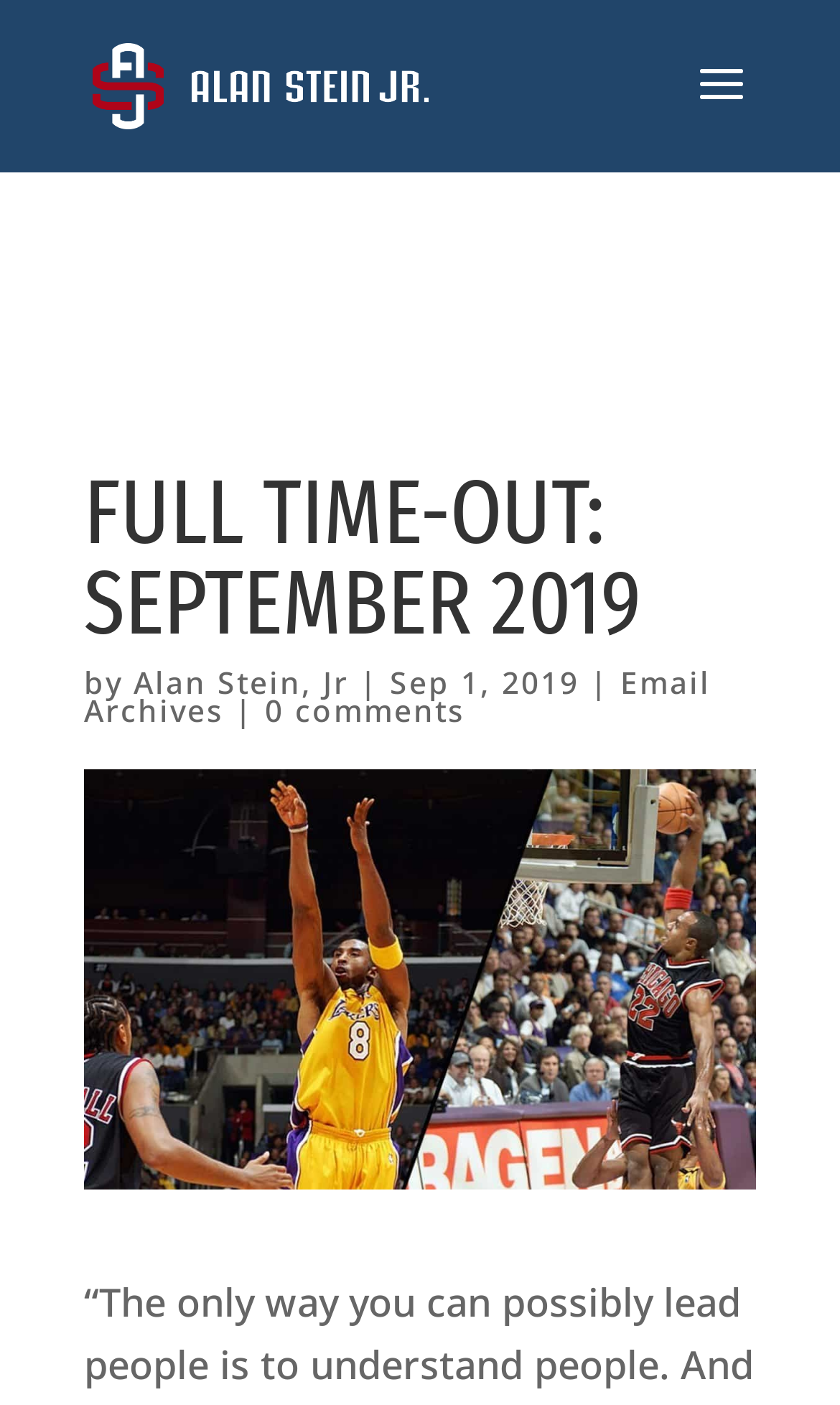Construct a comprehensive caption that outlines the webpage's structure and content.

The webpage appears to be a blog post or article page, with a focus on a keynote speaker, Alan Stein, Jr. At the top, there is a prominent image of Alan Stein, Jr, accompanied by a link with his name. Below the image, there is a large heading that reads "FULL TIME-OUT: SEPTEMBER 2019". 

To the right of the heading, there is a section with the author's name, "Alan Stein, Jr", separated by a vertical bar from the date "Sep 1, 2019". Above this section, there is a small text "by". 

On the top-right corner, there are two links: "Email Archives" and "0 comments". The quote "The only way you can possibly lead people is to understand people. And the best way to understand them is to get to know them better and by truly caring" is not visually present on the webpage, but it might be a summary or a key takeaway from the content of the page.